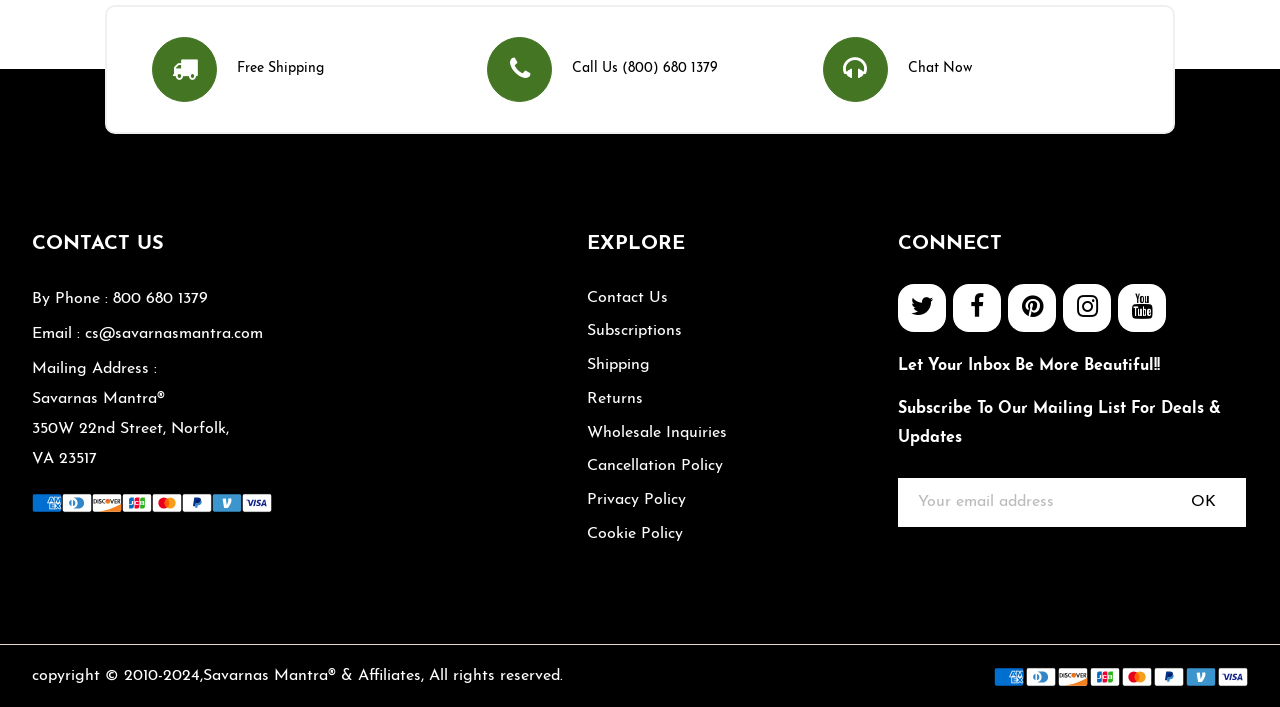Using the provided element description: "admin@greenroadpsychology.com.au", determine the bounding box coordinates of the corresponding UI element in the screenshot.

None